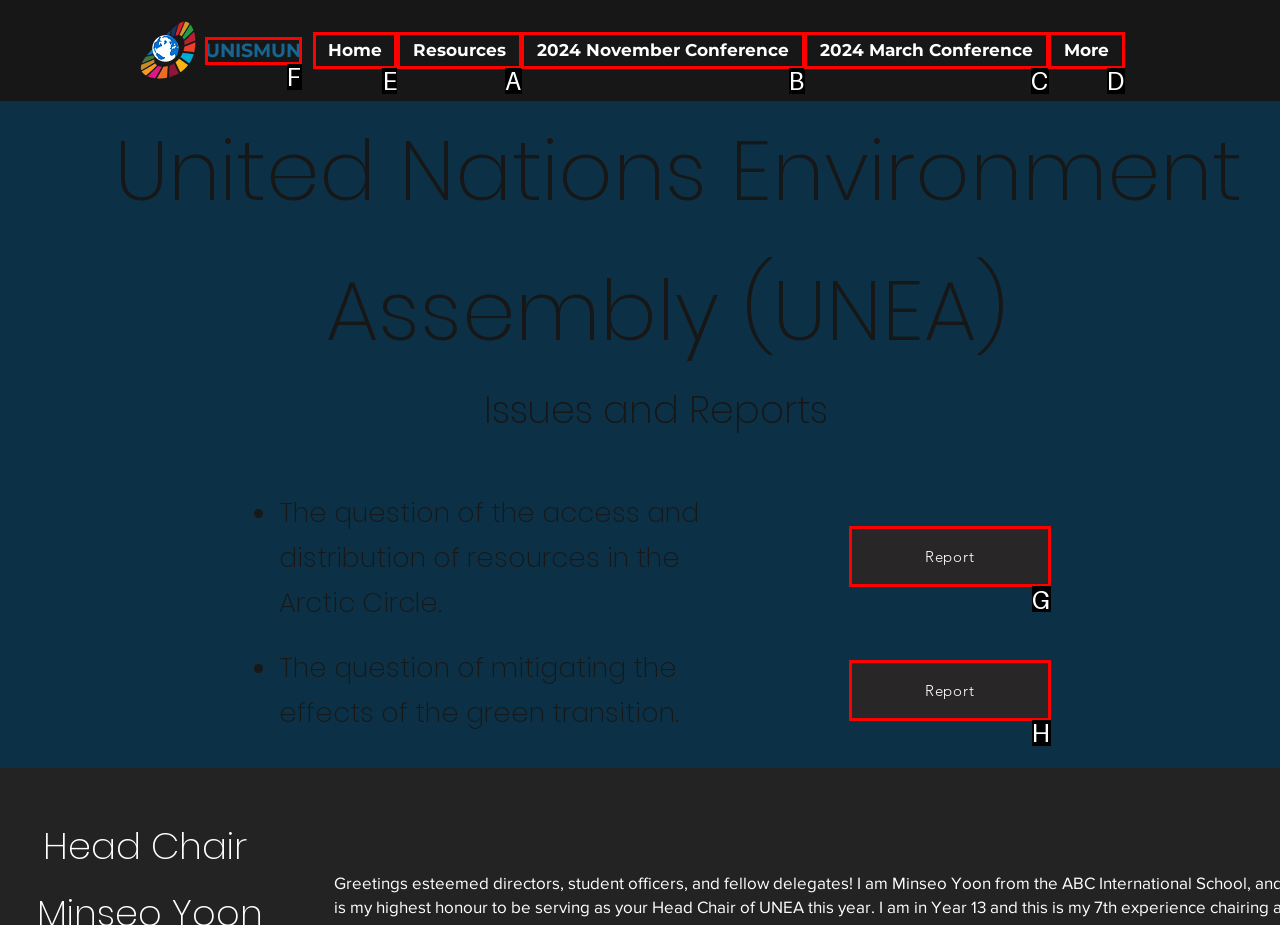Select the letter of the UI element you need to click to complete this task: go to home page.

E